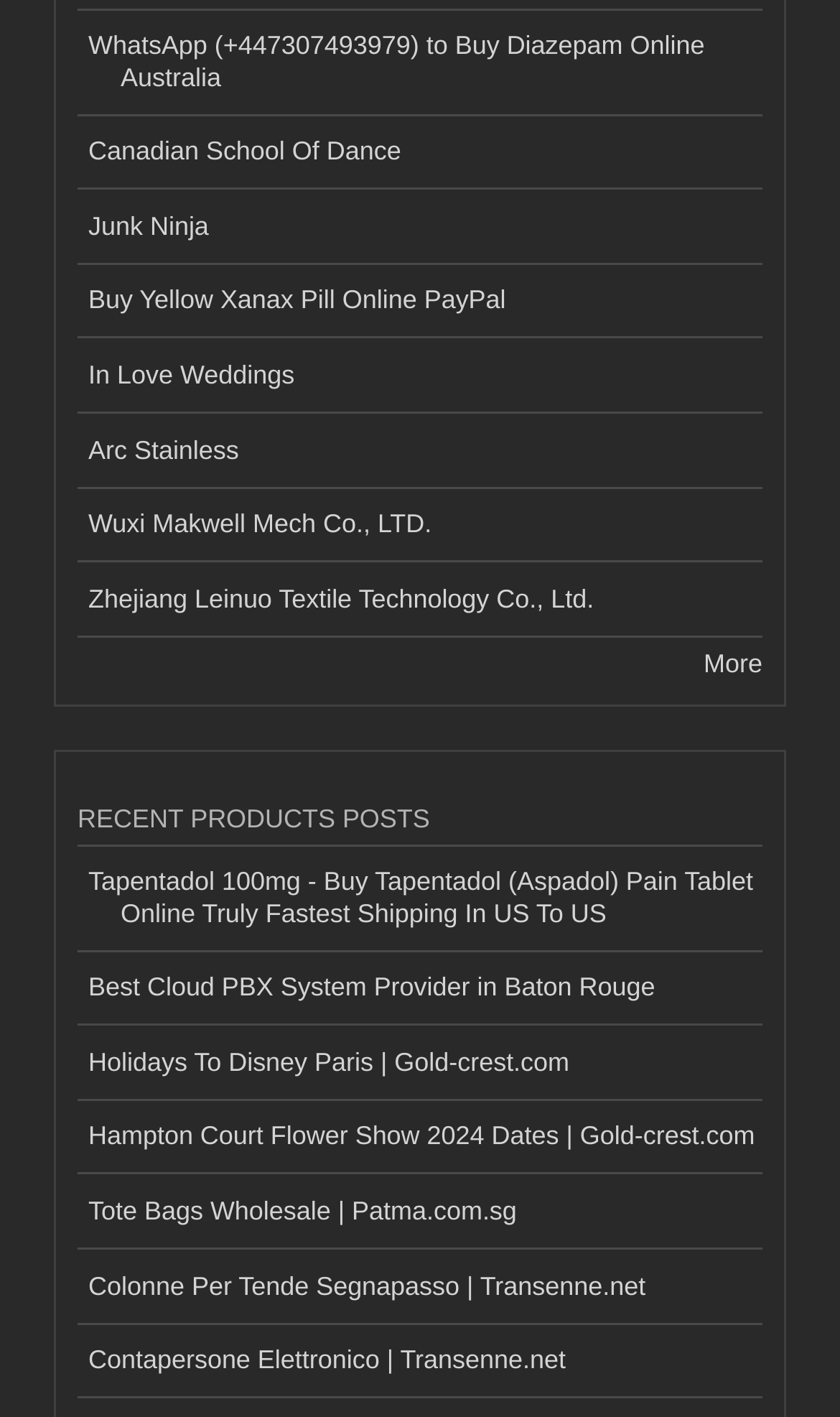Locate the bounding box coordinates of the element you need to click to accomplish the task described by this instruction: "View recent products posts".

[0.092, 0.564, 0.908, 0.597]